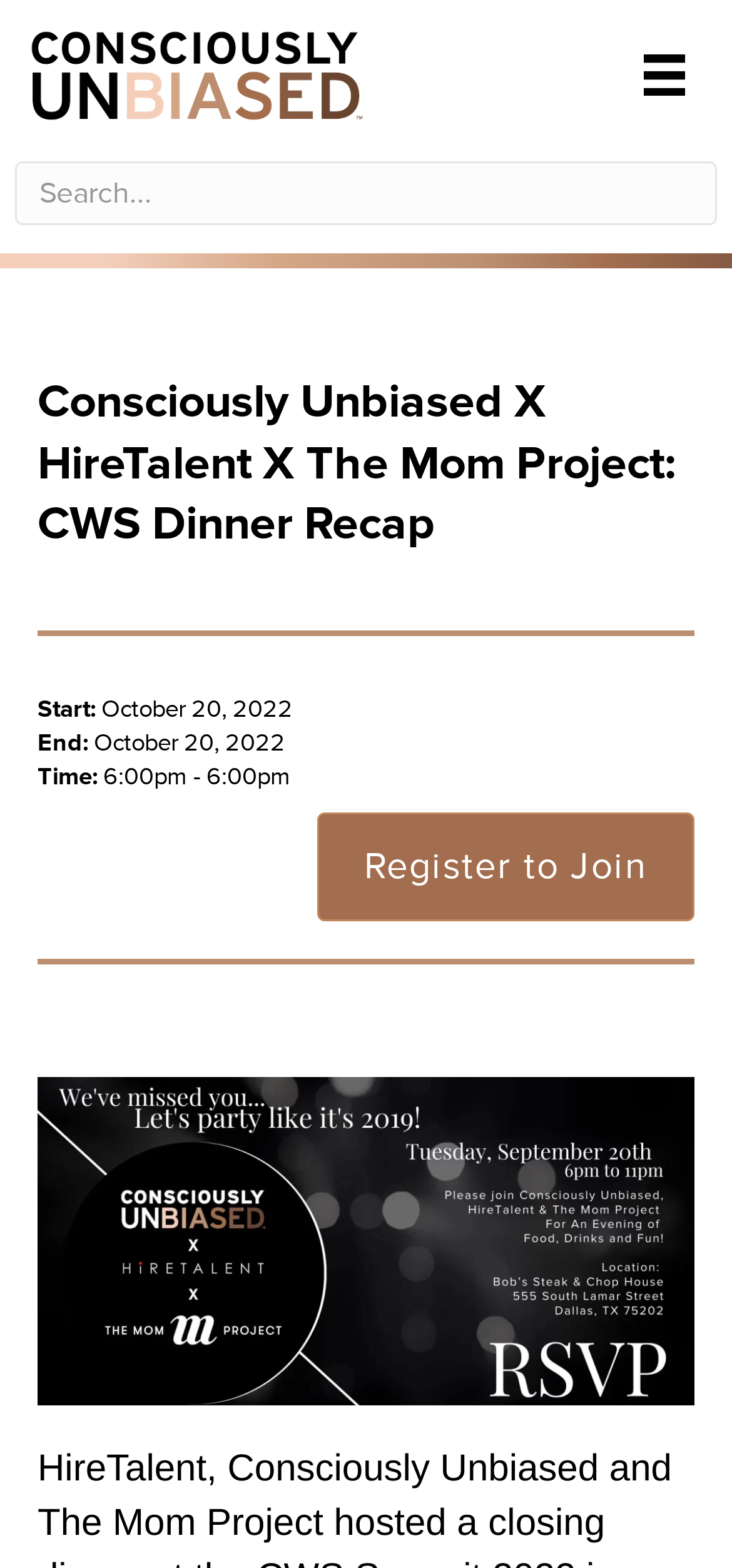What is the date of the CWS Dinner event?
Refer to the image and answer the question using a single word or phrase.

October 20, 2022